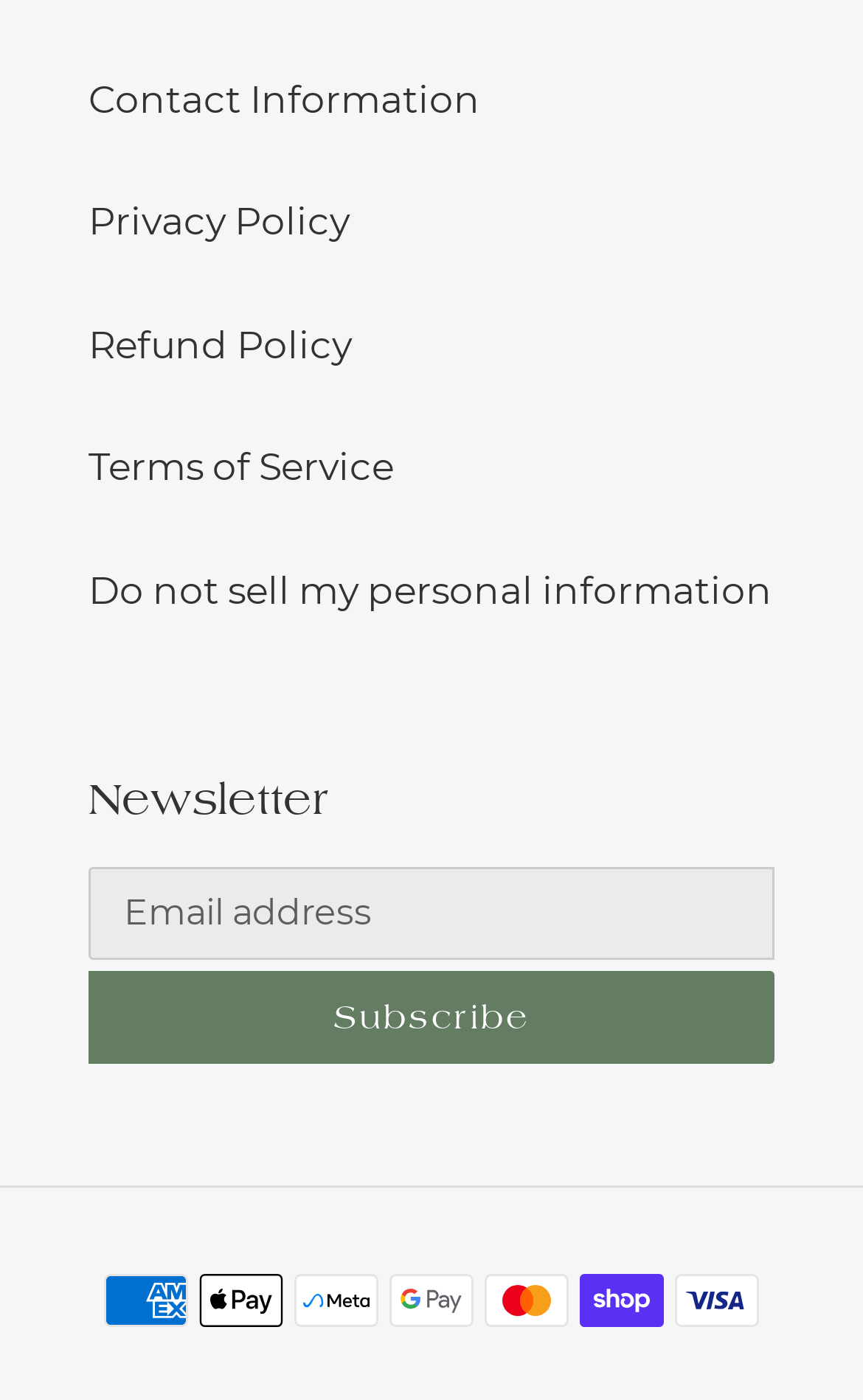Respond with a single word or phrase for the following question: 
What is the purpose of the textbox?

Enter email address